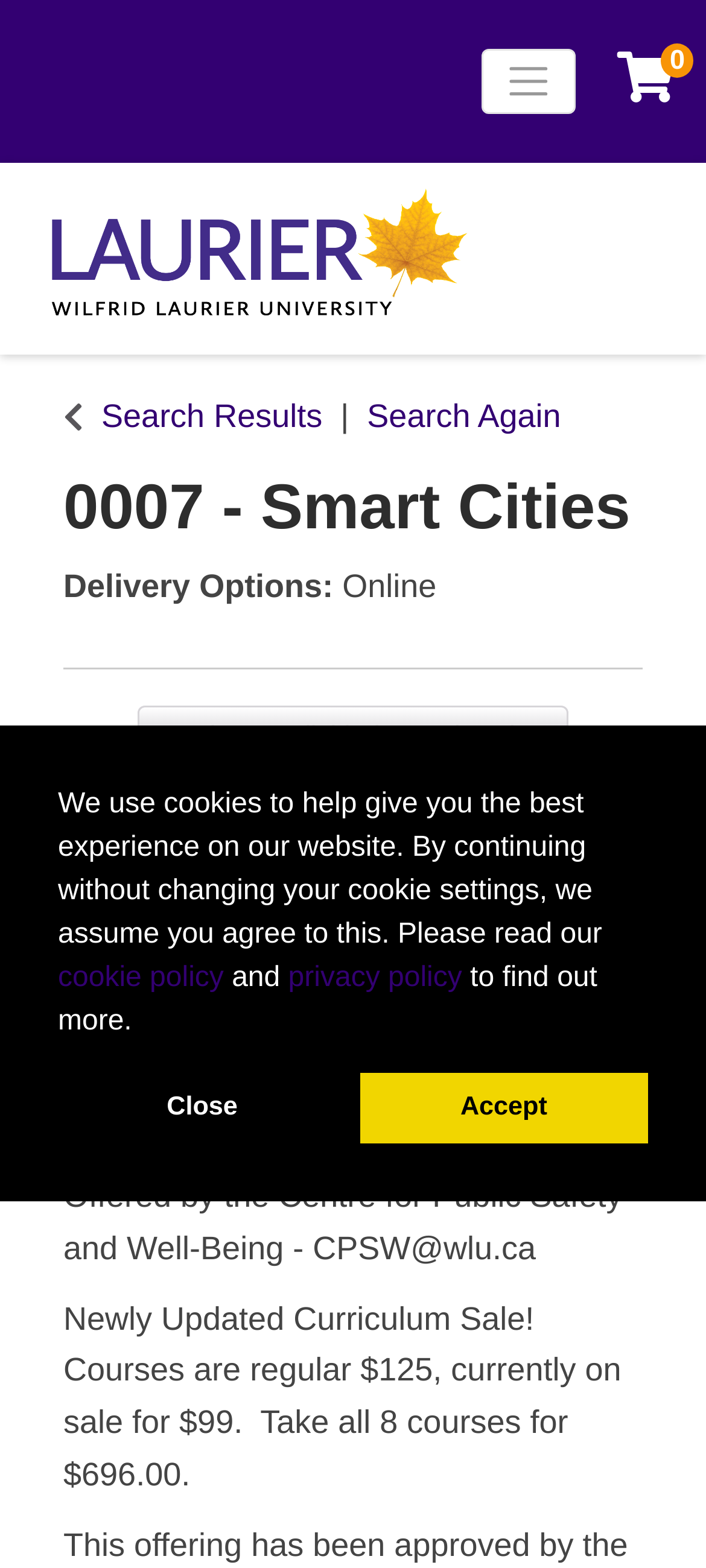Please specify the bounding box coordinates of the clickable region necessary for completing the following instruction: "Click on Workshops category". The coordinates must consist of four float numbers between 0 and 1, i.e., [left, top, right, bottom].

None